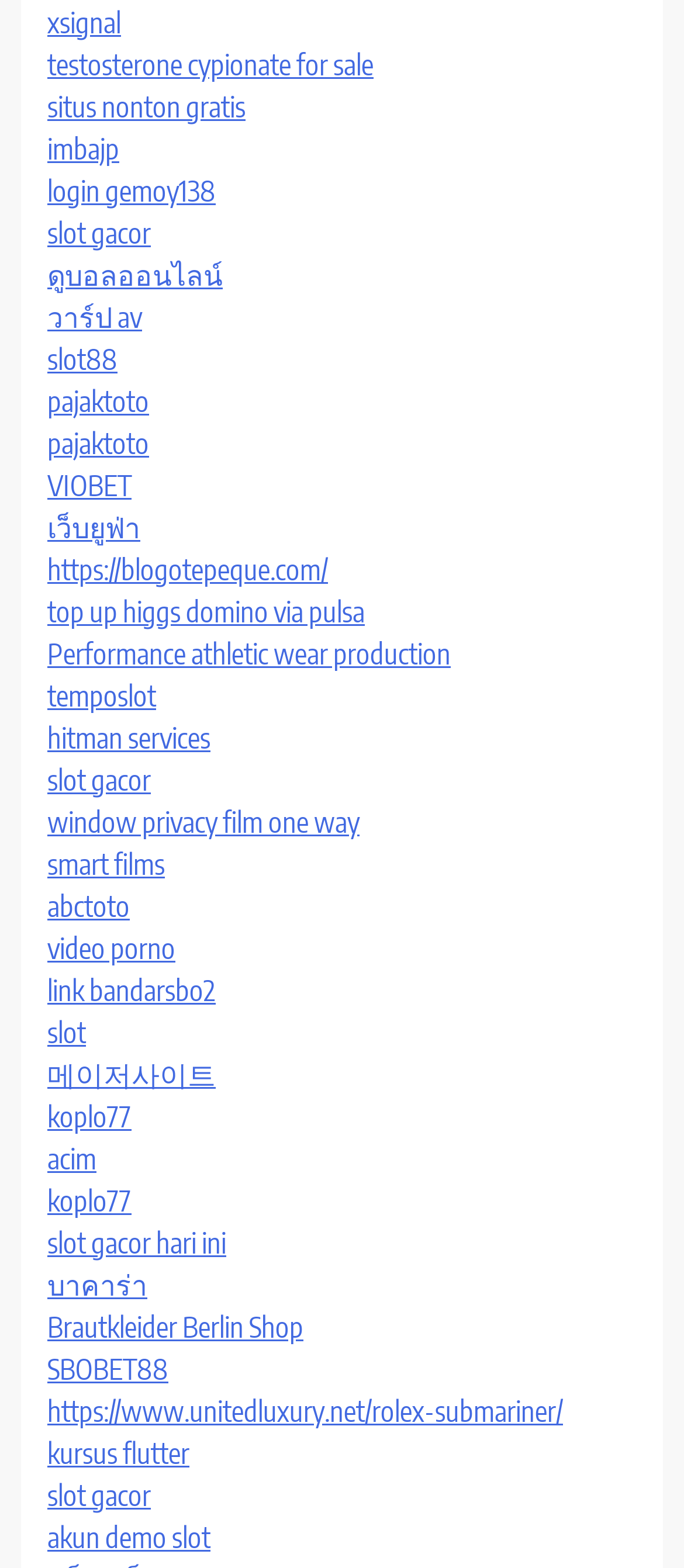What is the text of the link at the bottom of the webpage?
Based on the image, answer the question with a single word or brief phrase.

akun demo slot